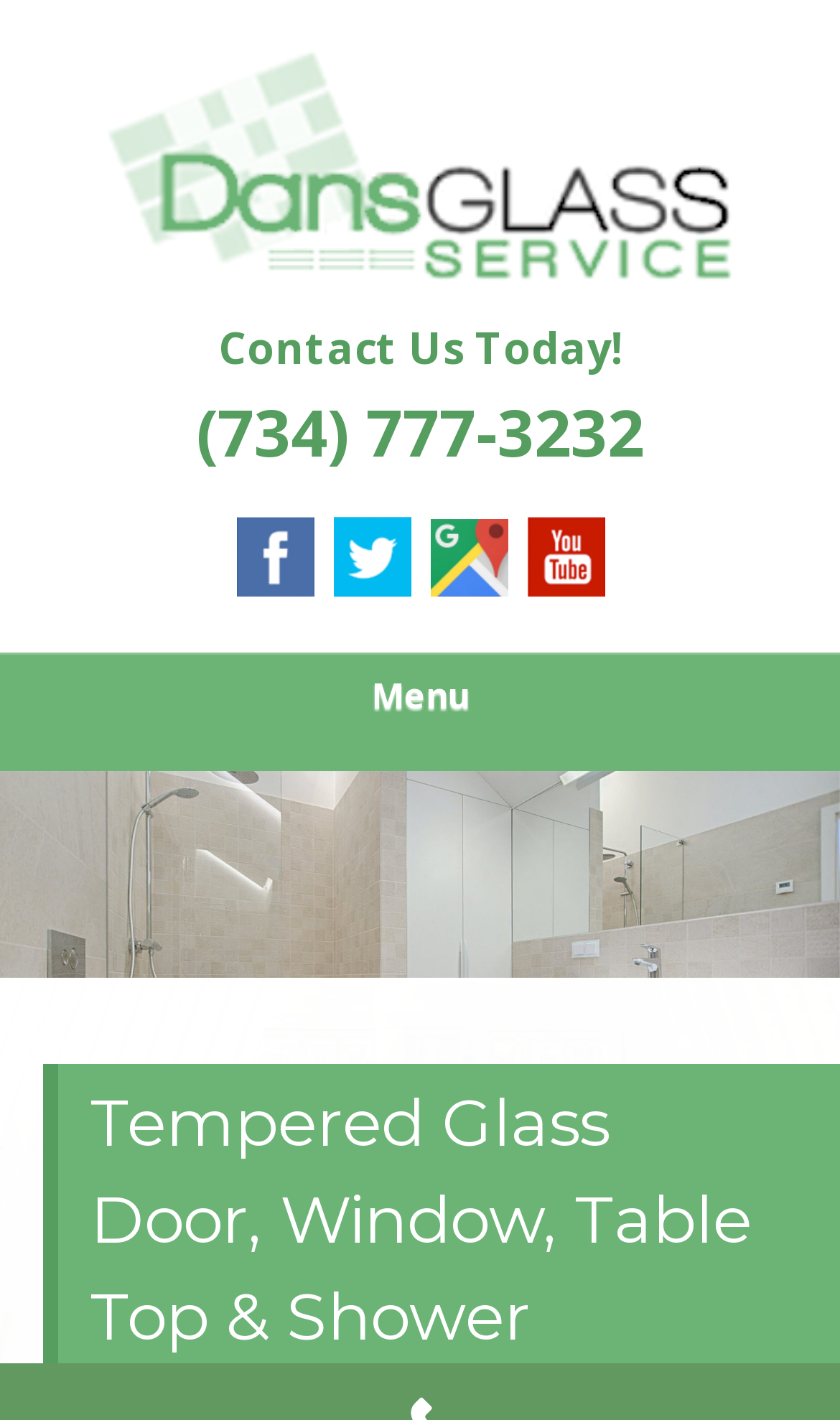Please locate and retrieve the main header text of the webpage.

DAN’S ENTERPRISES | GLASS & MIRROR SHOP WAYNE COUNTY SNOW REMOVAL & FIREWOOD SUPPLIER CANTON SHOWER DOOR ENCLOSURES TAYLOR WINDOW INSTALLATION & REPLACEMENT FARMINGTON HILLS STOREFRONT GARDEN CITY SKYLIGHTS YPSILANTI